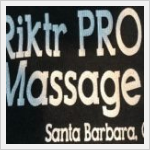What is the emphasis of Riktr PRO Massage's design?
Give a single word or phrase as your answer by examining the image.

Professionalism and expertise